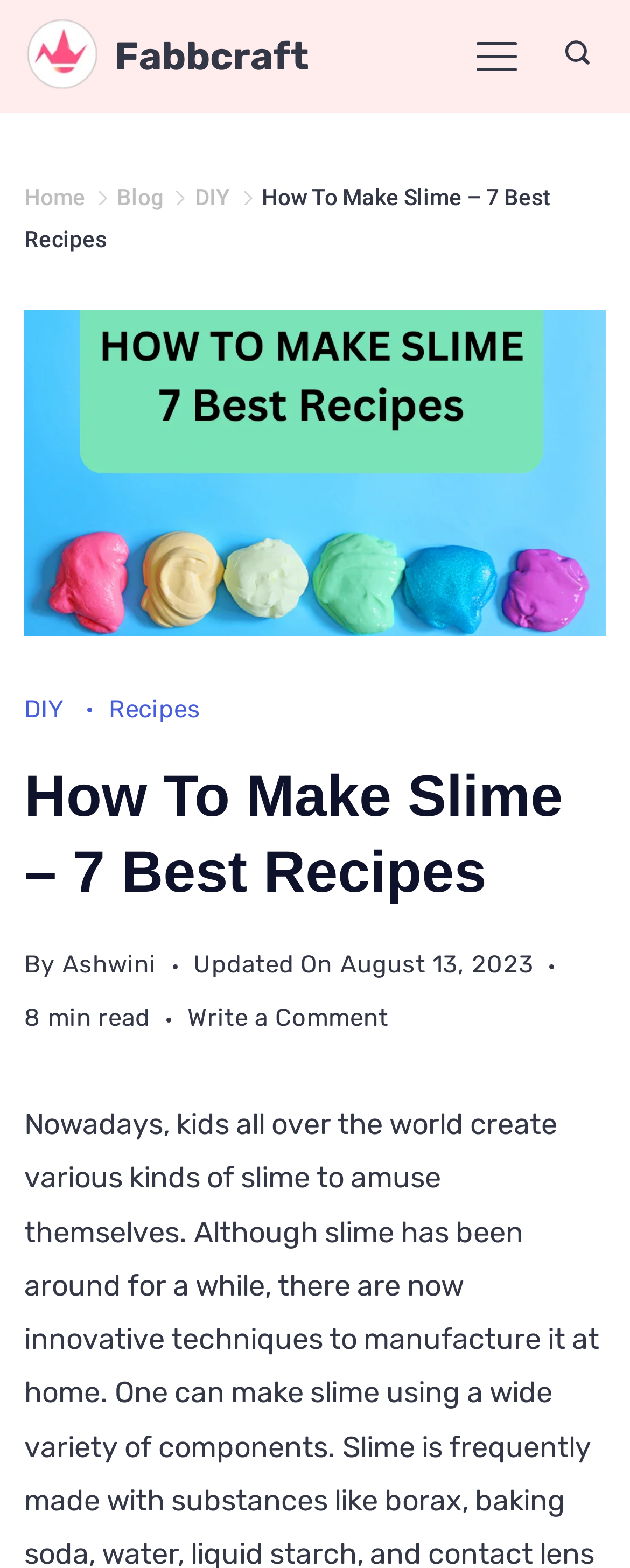Please provide a one-word or phrase answer to the question: 
What is the name of the website?

fabbcraft